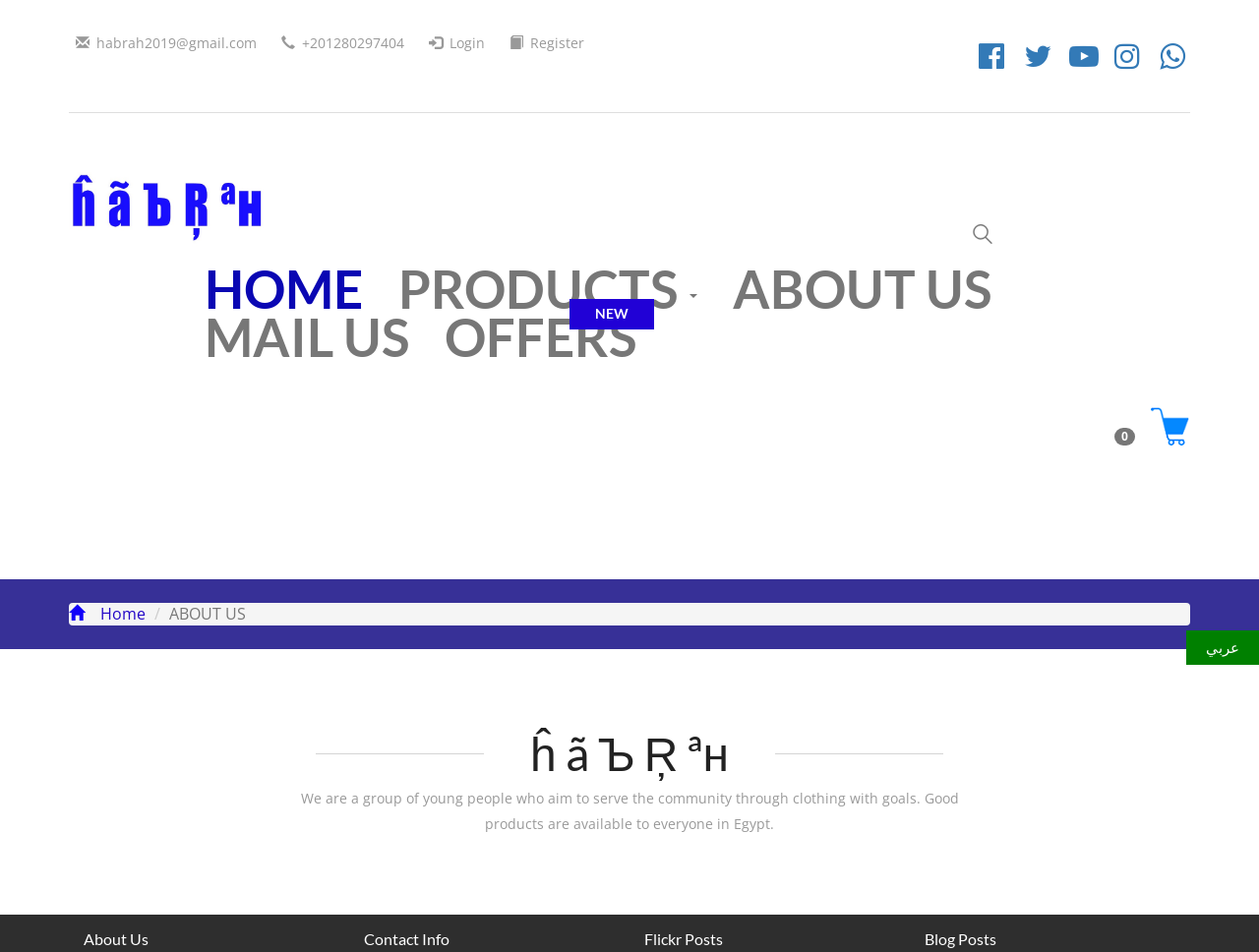What is the purpose of the website? Analyze the screenshot and reply with just one word or a short phrase.

To serve the community through clothing